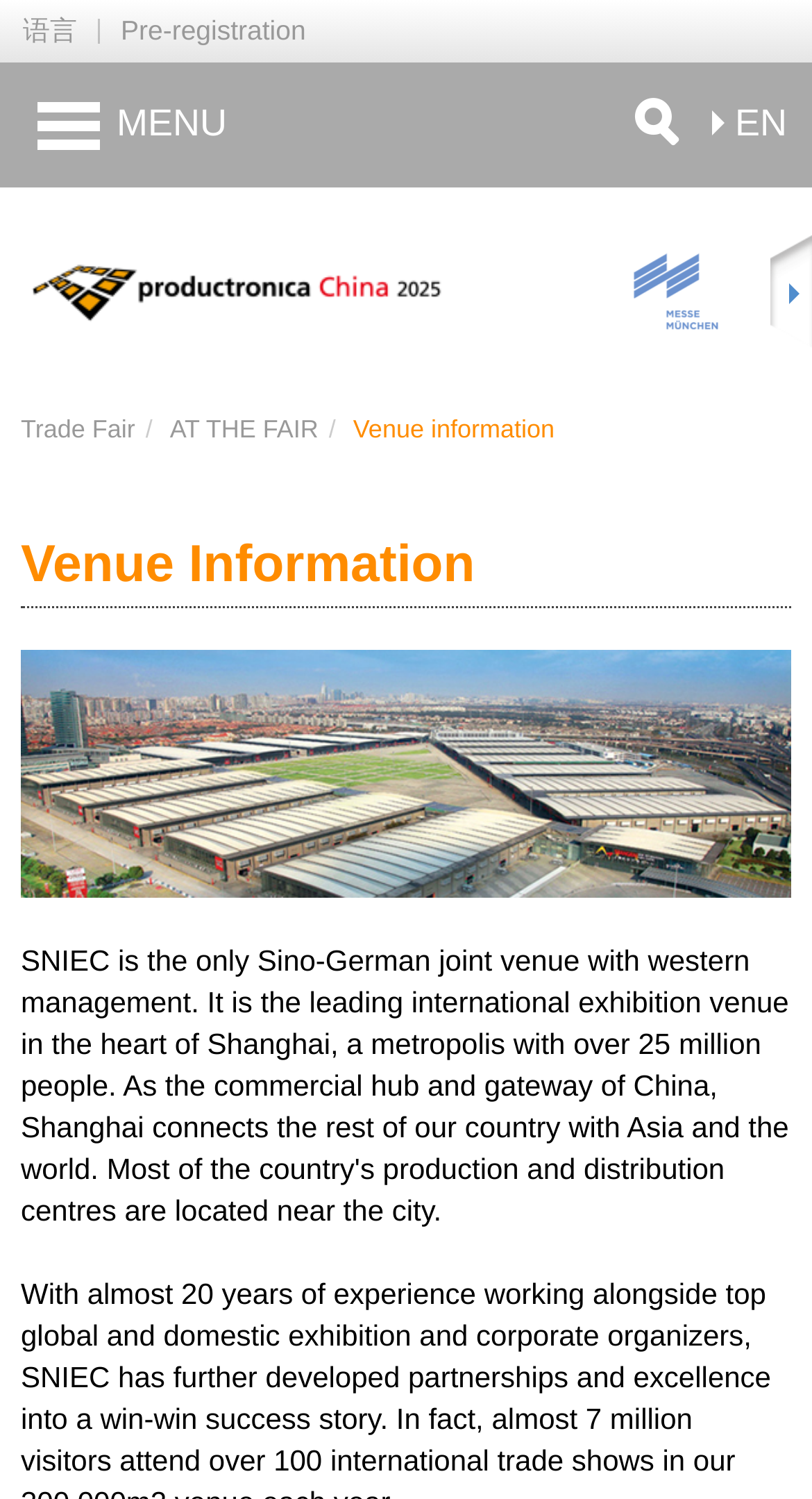Calculate the bounding box coordinates for the UI element based on the following description: "Fair finder". Ensure the coordinates are four float numbers between 0 and 1, i.e., [left, top, right, bottom].

[0.474, 0.07, 0.974, 0.093]